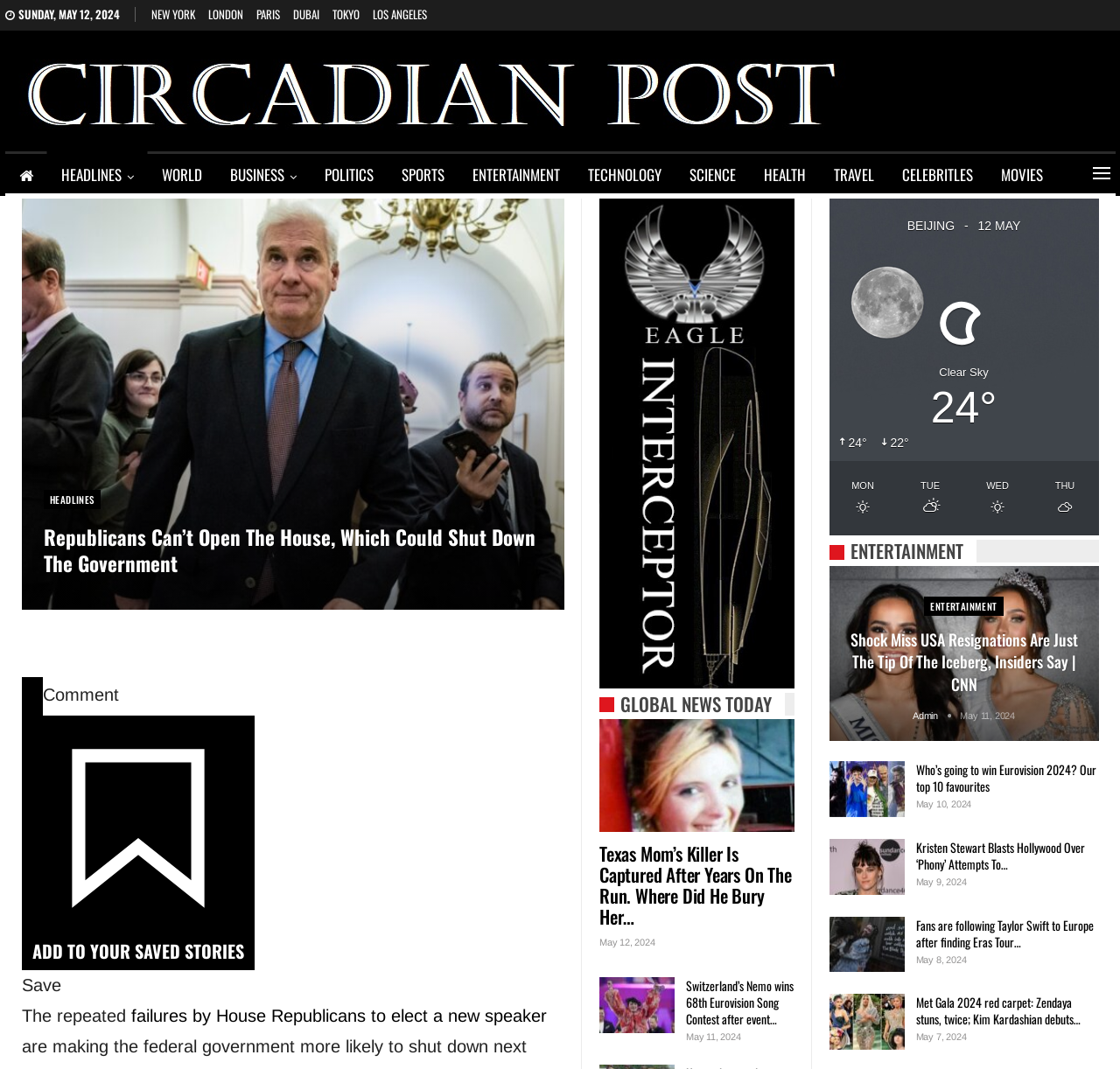Find the bounding box coordinates of the clickable element required to execute the following instruction: "Click on the 'HEADLINES' link". Provide the coordinates as four float numbers between 0 and 1, i.e., [left, top, right, bottom].

[0.039, 0.458, 0.09, 0.476]